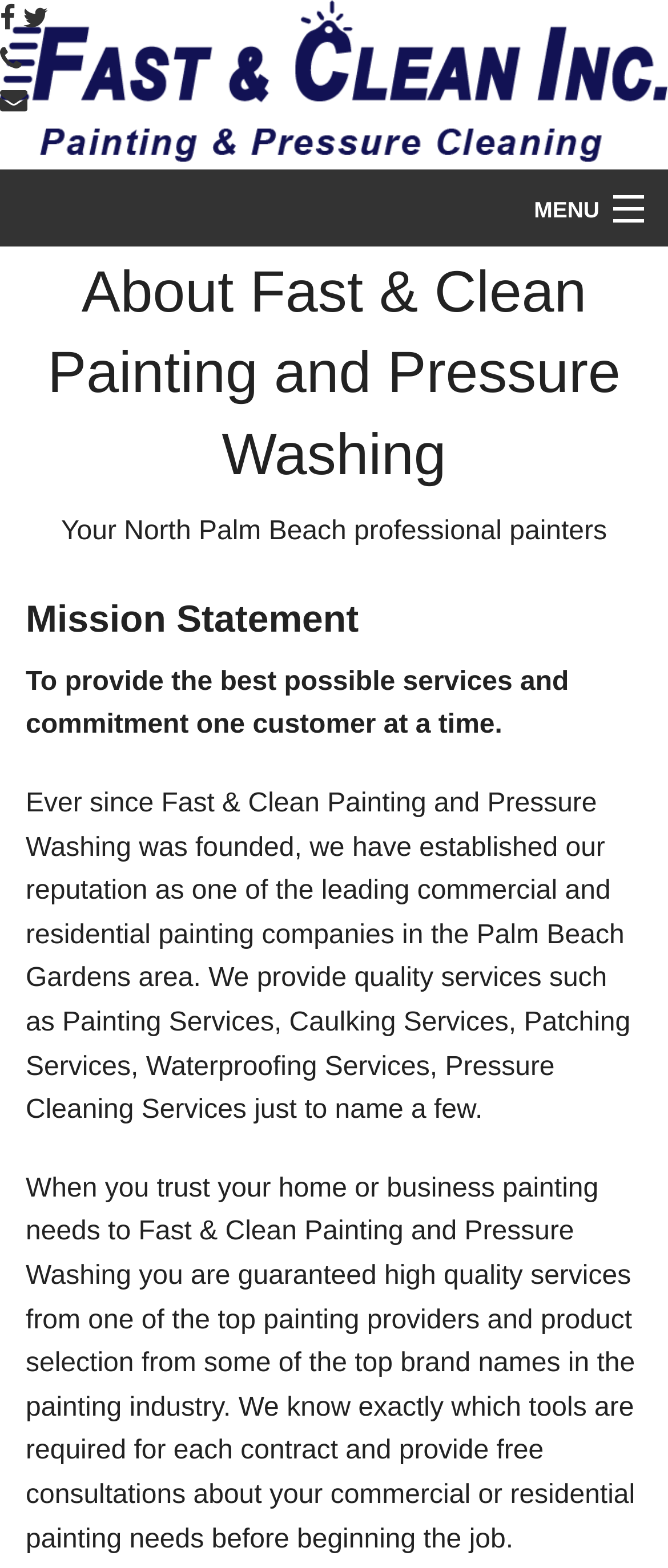Describe the webpage meticulously, covering all significant aspects.

This webpage is about Fast & Clean Painting and Pressure Washing, a top-rated painting company serving Palm Beach Gardens, Jupiter, and North Palm Beach. At the top of the page, there is a logo of the company, followed by a menu link and a row of navigation links, including Home, About, Painting Services, Additional Services, Carpentry, Tips & Questions, Gallery, and Contact.

Below the navigation links, there is a main section that contains the content of the About page. The page title "About Fast & Clean Painting and Pressure Washing" is prominently displayed, followed by a brief introduction that describes the company as a professional painter in North Palm Beach.

The Mission Statement is highlighted, stating that the company aims to provide the best possible services and commitment one customer at a time. A longer paragraph explains the company's reputation as a leading commercial and residential painting company in the Palm Beach Gardens area, listing some of the quality services they provide.

Another paragraph provides more details about the company's services, guaranteeing high-quality work from one of the top painting providers, and offering free consultations about commercial or residential painting needs. There are also several social media links, represented by icons, at the top right corner of the page.